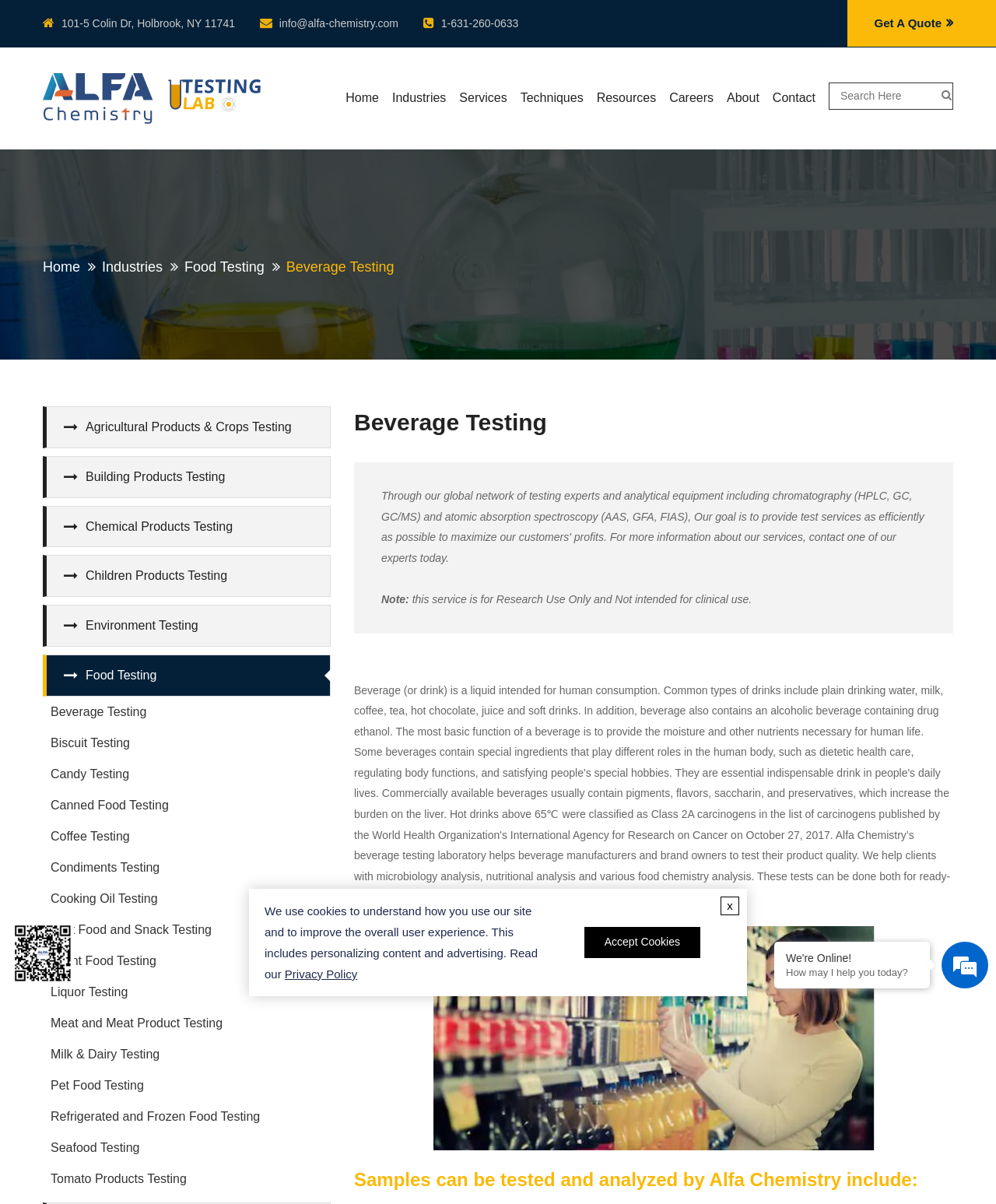What is the purpose of the search bar at the top right corner of the webpage?
Provide a one-word or short-phrase answer based on the image.

To search the website